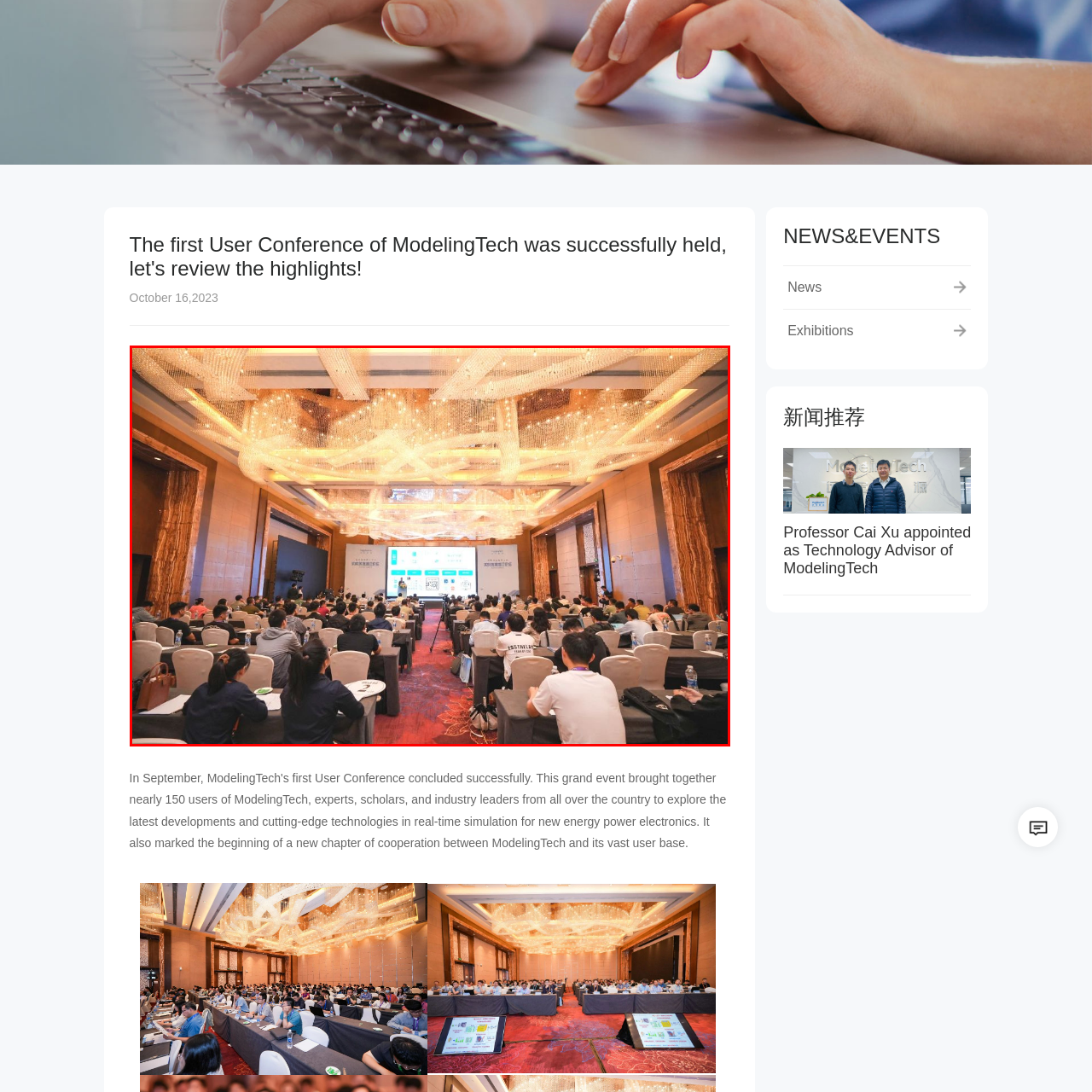Examine the portion of the image marked by the red rectangle, What are the attendees doing? Answer concisely using a single word or phrase.

Taking notes or looking at the speaker